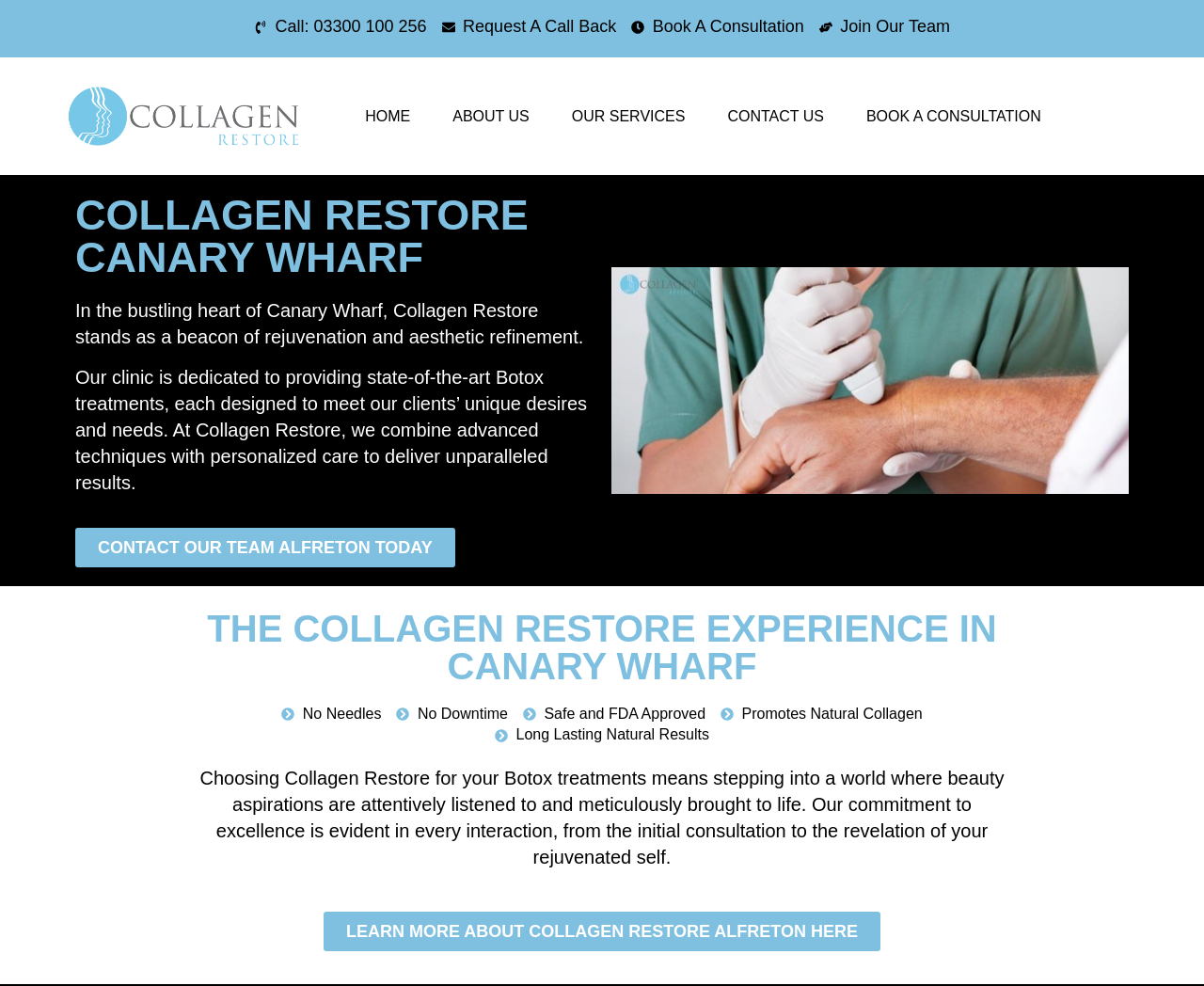Please find the bounding box coordinates of the clickable region needed to complete the following instruction: "Book a consultation". The bounding box coordinates must consist of four float numbers between 0 and 1, i.e., [left, top, right, bottom].

[0.524, 0.015, 0.668, 0.039]